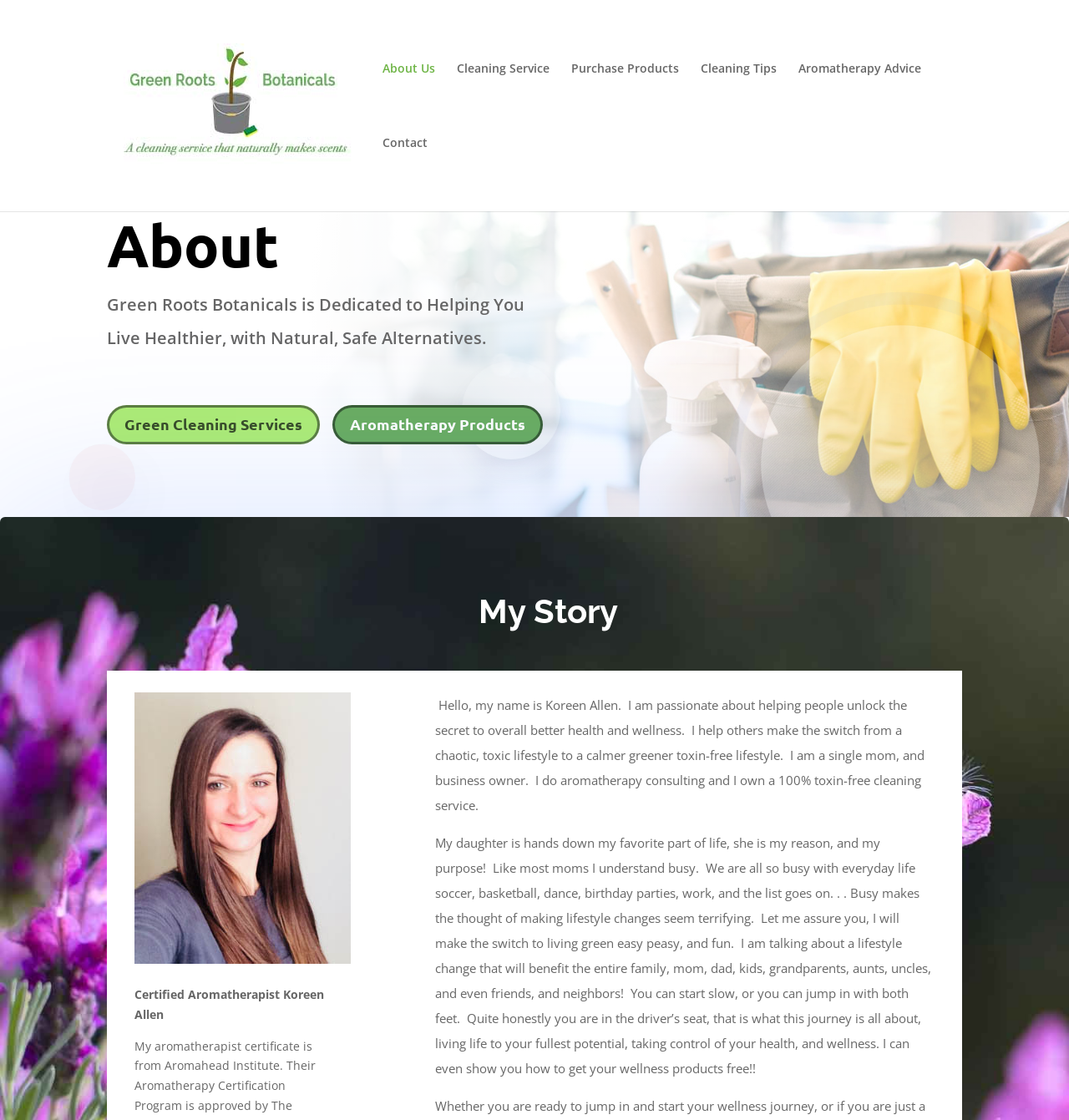Answer the question briefly using a single word or phrase: 
What is the focus of Koreen Allen's consulting?

Aromatherapy